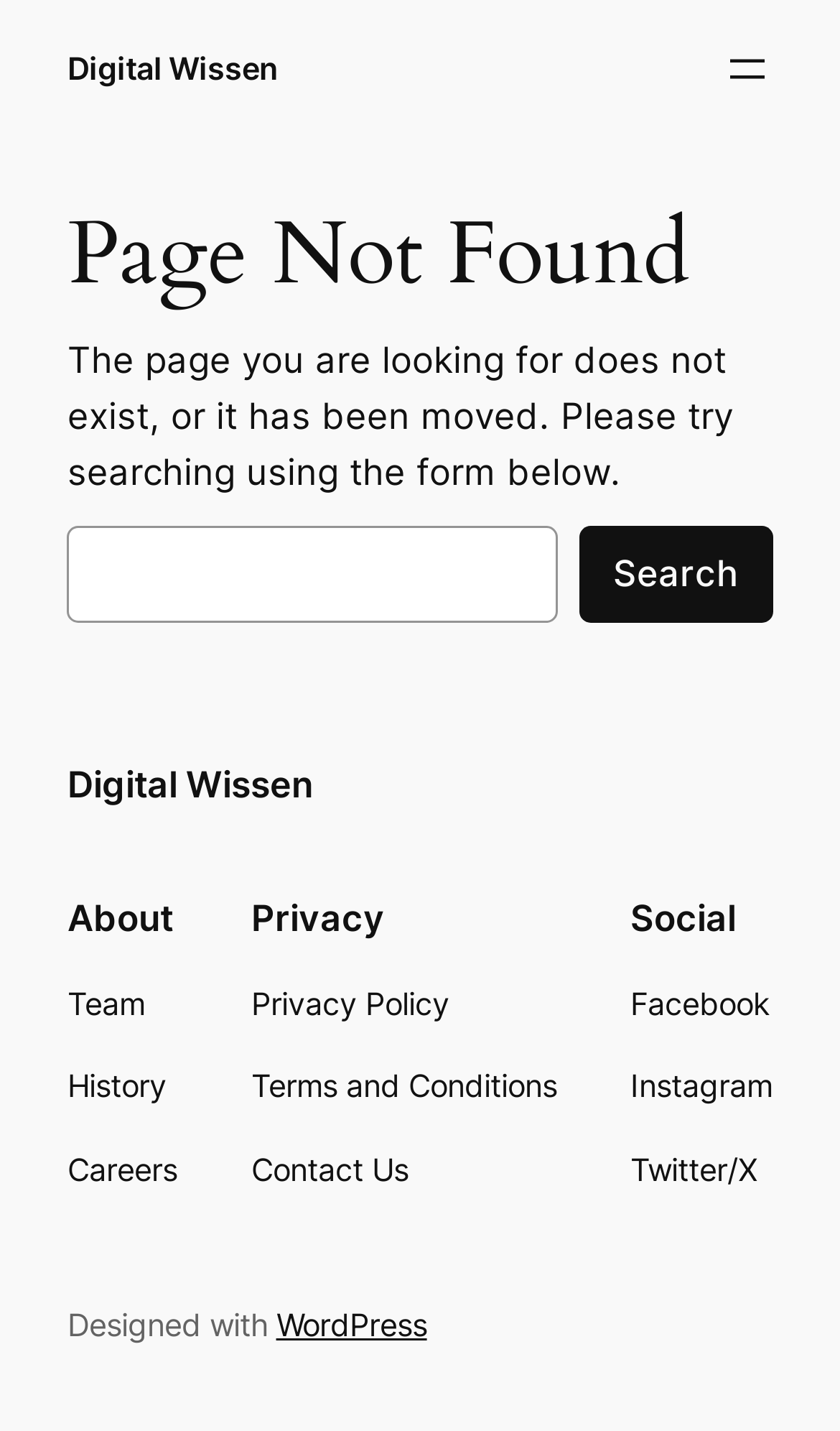What can be done on this page?
Answer the question in as much detail as possible.

The user can search for something on this page because there is a search box with a 'Search' button below the 'Page Not Found' heading, indicating that the user can try searching for the page they are looking for.